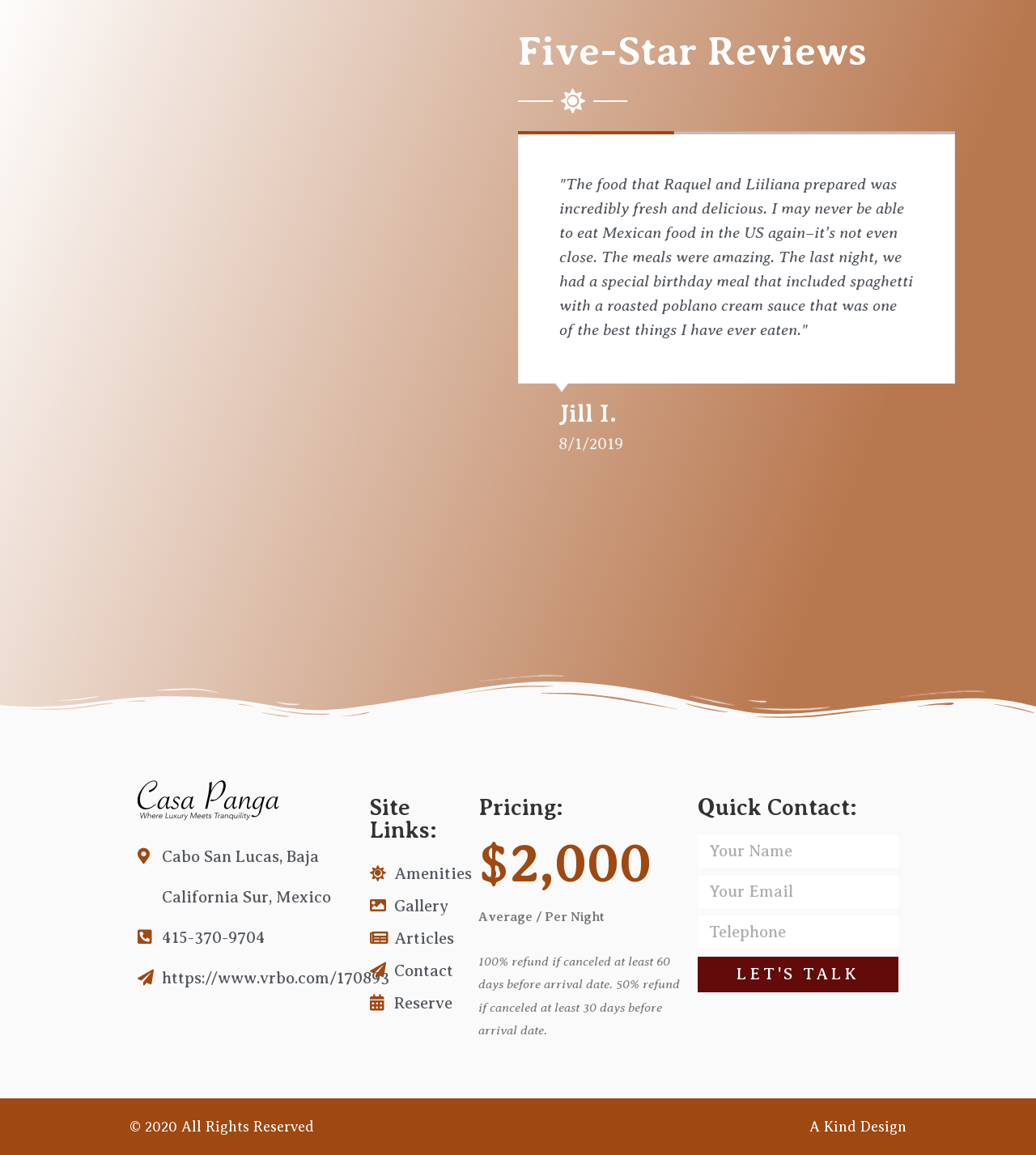Please identify the bounding box coordinates of the area that needs to be clicked to fulfill the following instruction: "View the 'Amenities'."

[0.357, 0.743, 0.446, 0.771]